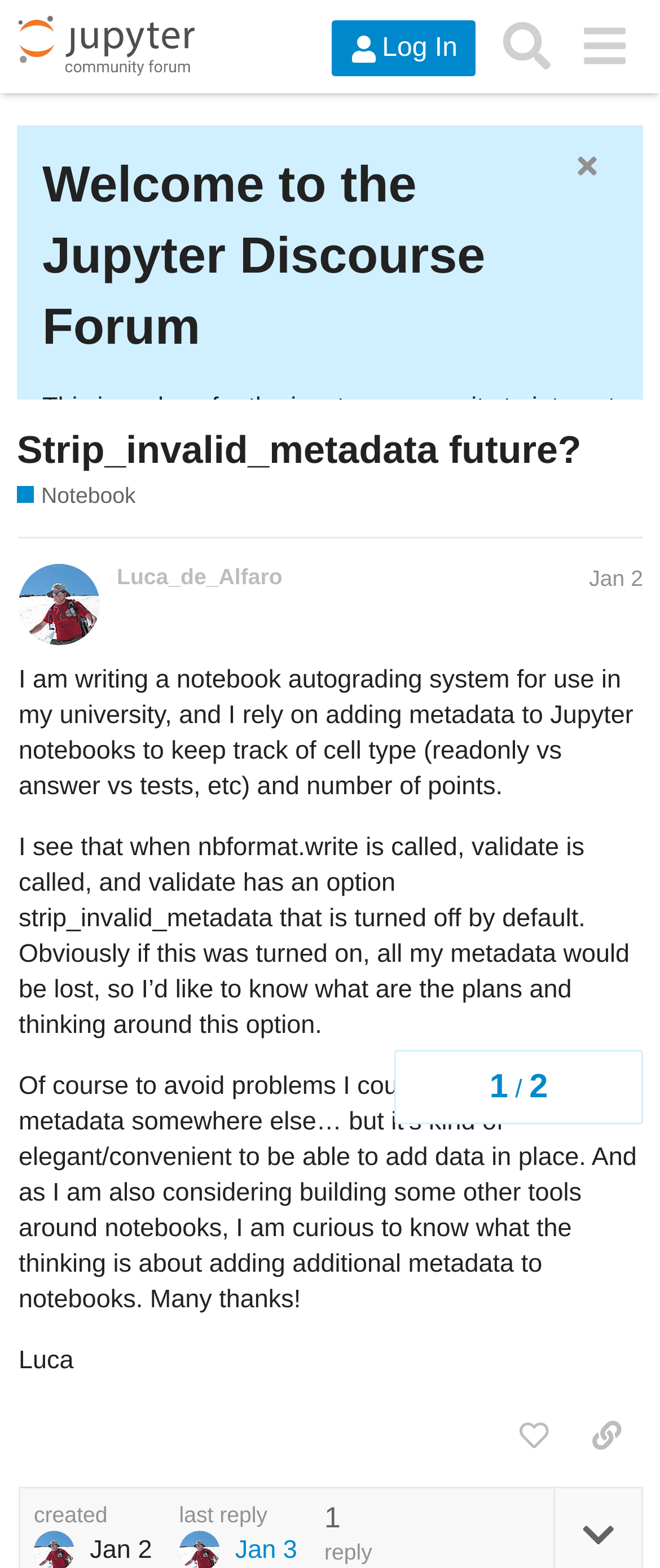Identify the bounding box for the UI element specified in this description: "Log In". The coordinates must be four float numbers between 0 and 1, formatted as [left, top, right, bottom].

[0.502, 0.013, 0.721, 0.049]